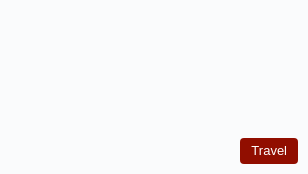Provide a brief response to the question below using one word or phrase:
Where is the LOHIT River located?

Arunachal Pradesh